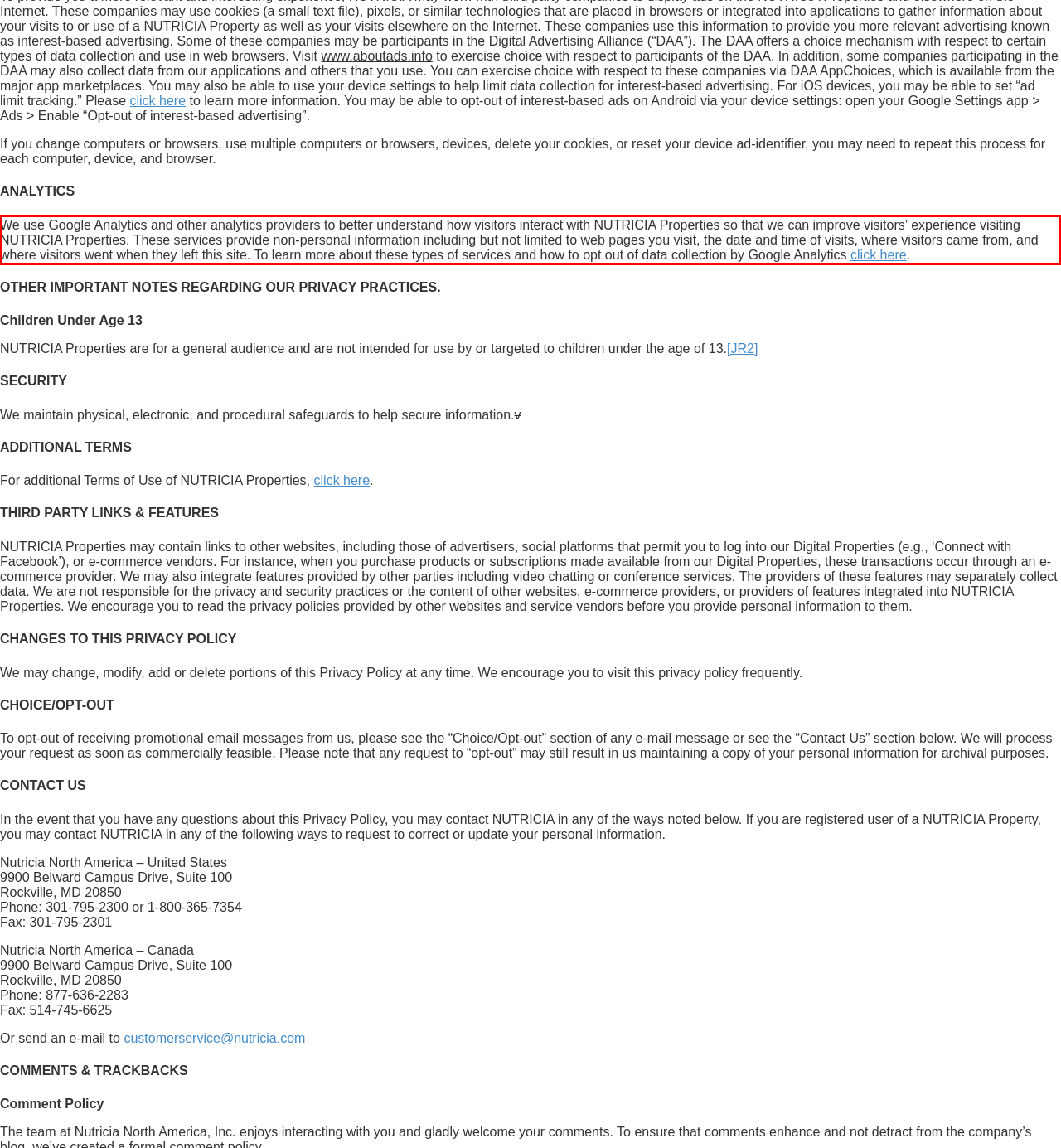Analyze the screenshot of a webpage where a red rectangle is bounding a UI element. Extract and generate the text content within this red bounding box.

We use Google Analytics and other analytics providers to better understand how visitors interact with NUTRICIA Properties so that we can improve visitors’ experience visiting NUTRICIA Properties. These services provide non-personal information including but not limited to web pages you visit, the date and time of visits, where visitors came from, and where visitors went when they left this site. To learn more about these types of services and how to opt out of data collection by Google Analytics click here.